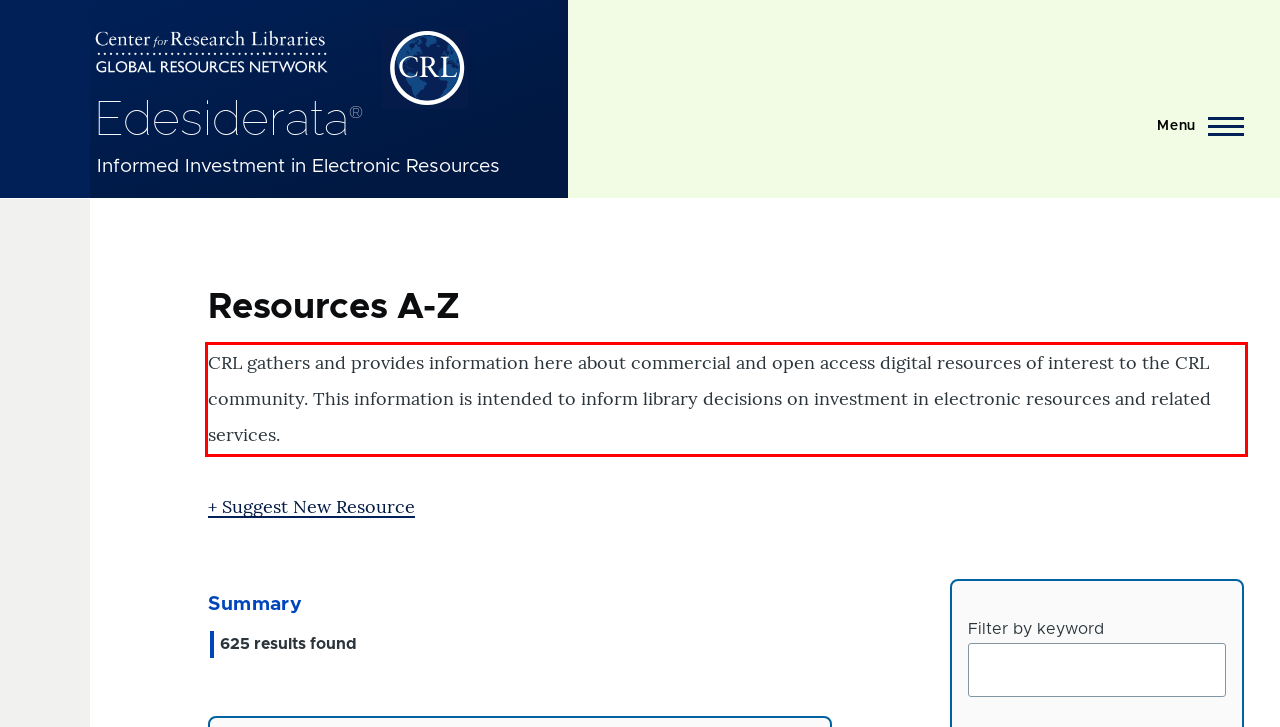In the given screenshot, locate the red bounding box and extract the text content from within it.

CRL gathers and provides information here about commercial and open access digital resources of interest to the CRL community. This information is intended to inform library decisions on investment in electronic resources and related services.